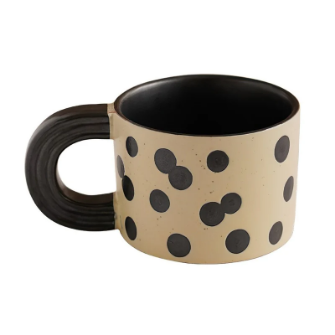What is the shape of the mug's handle?
Based on the image, give a one-word or short phrase answer.

Distinctive